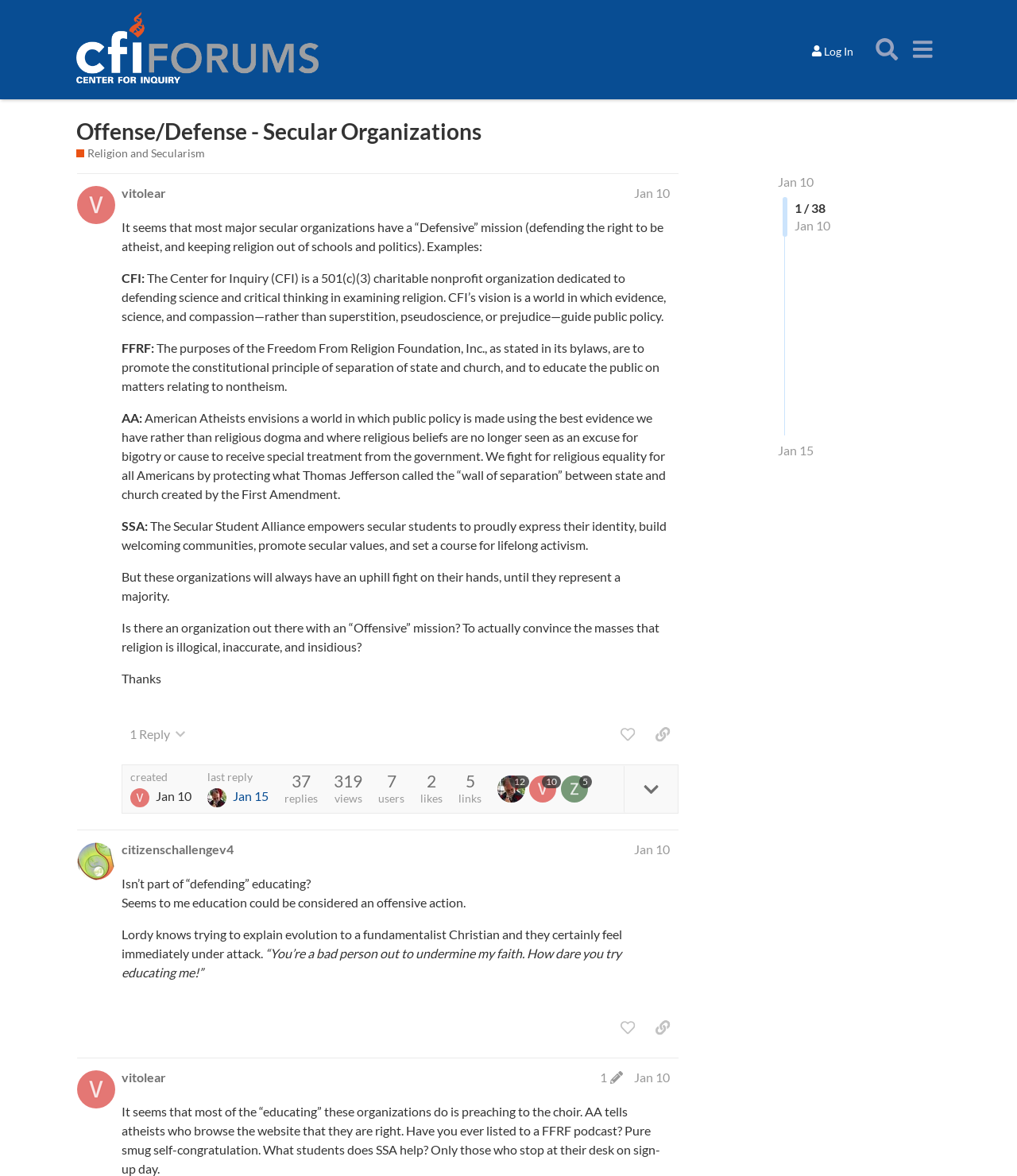Identify the bounding box for the described UI element: "Jan 10".

[0.623, 0.716, 0.658, 0.728]